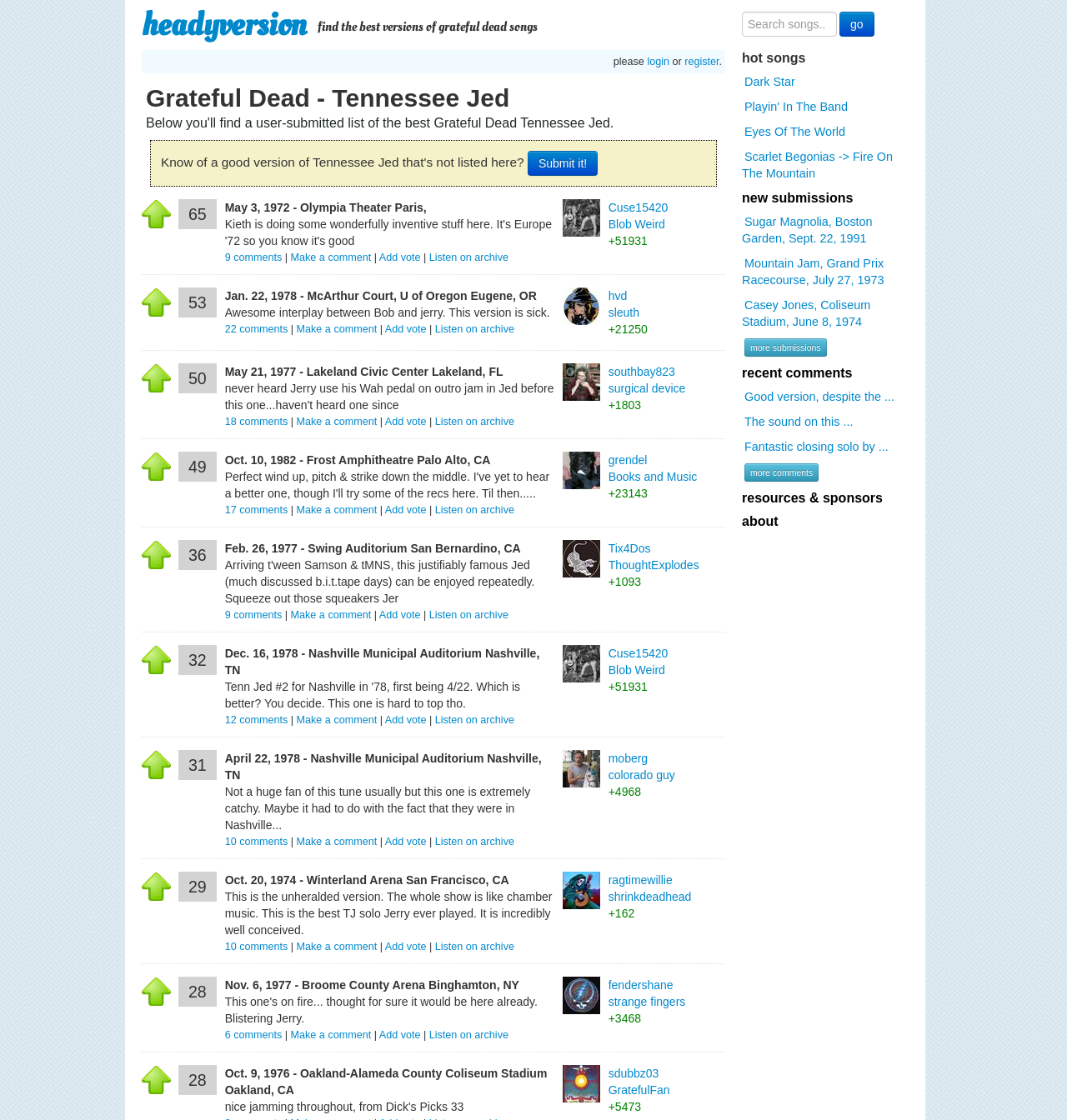Please specify the bounding box coordinates of the clickable region necessary for completing the following instruction: "Listen to the October 10, 1982 version of Tennessee Jed on archive". The coordinates must consist of four float numbers between 0 and 1, i.e., [left, top, right, bottom].

[0.408, 0.45, 0.482, 0.461]